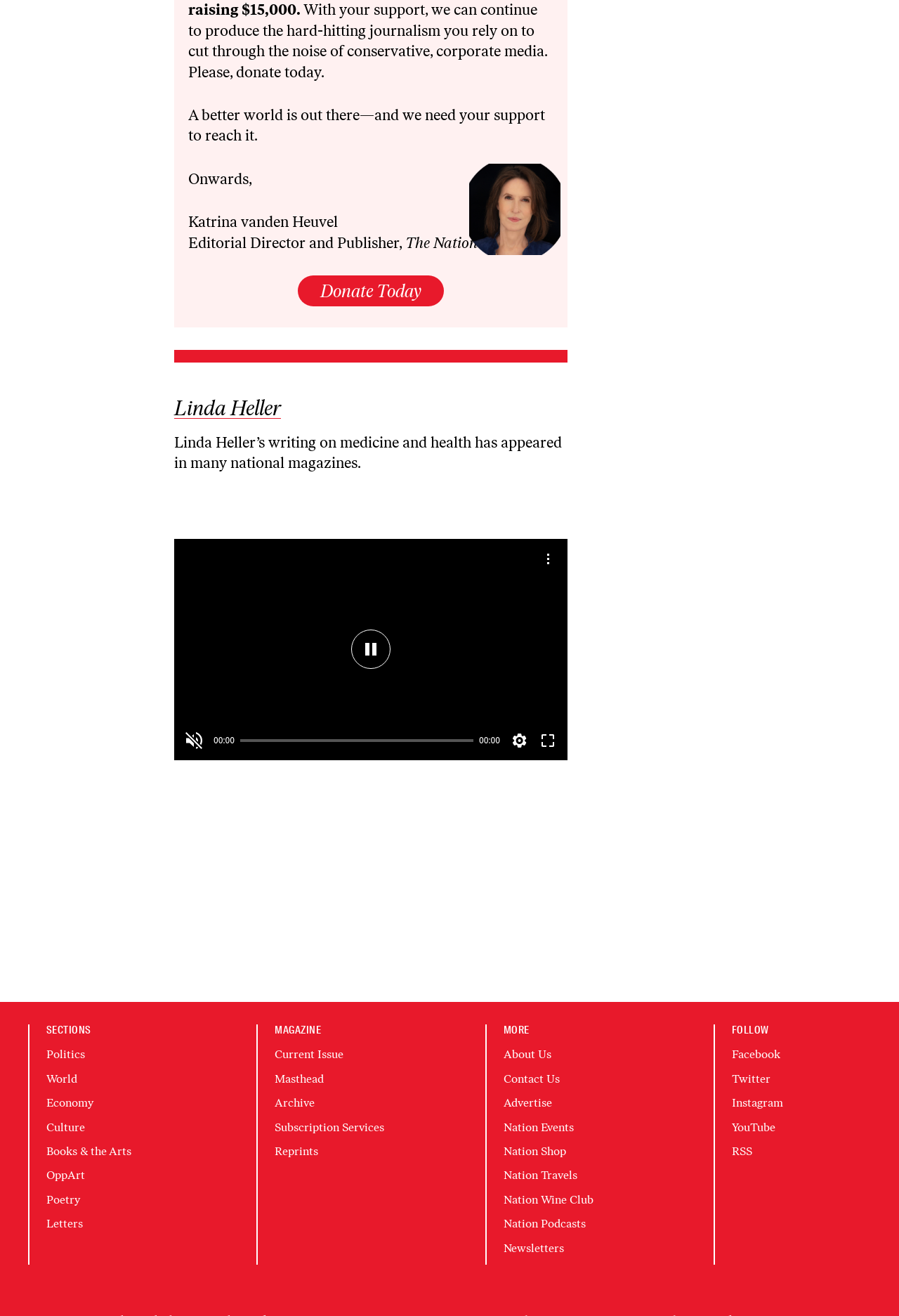Provide a one-word or short-phrase response to the question:
How can users follow the publication on social media?

Through Facebook, Twitter, Instagram, YouTube, and RSS